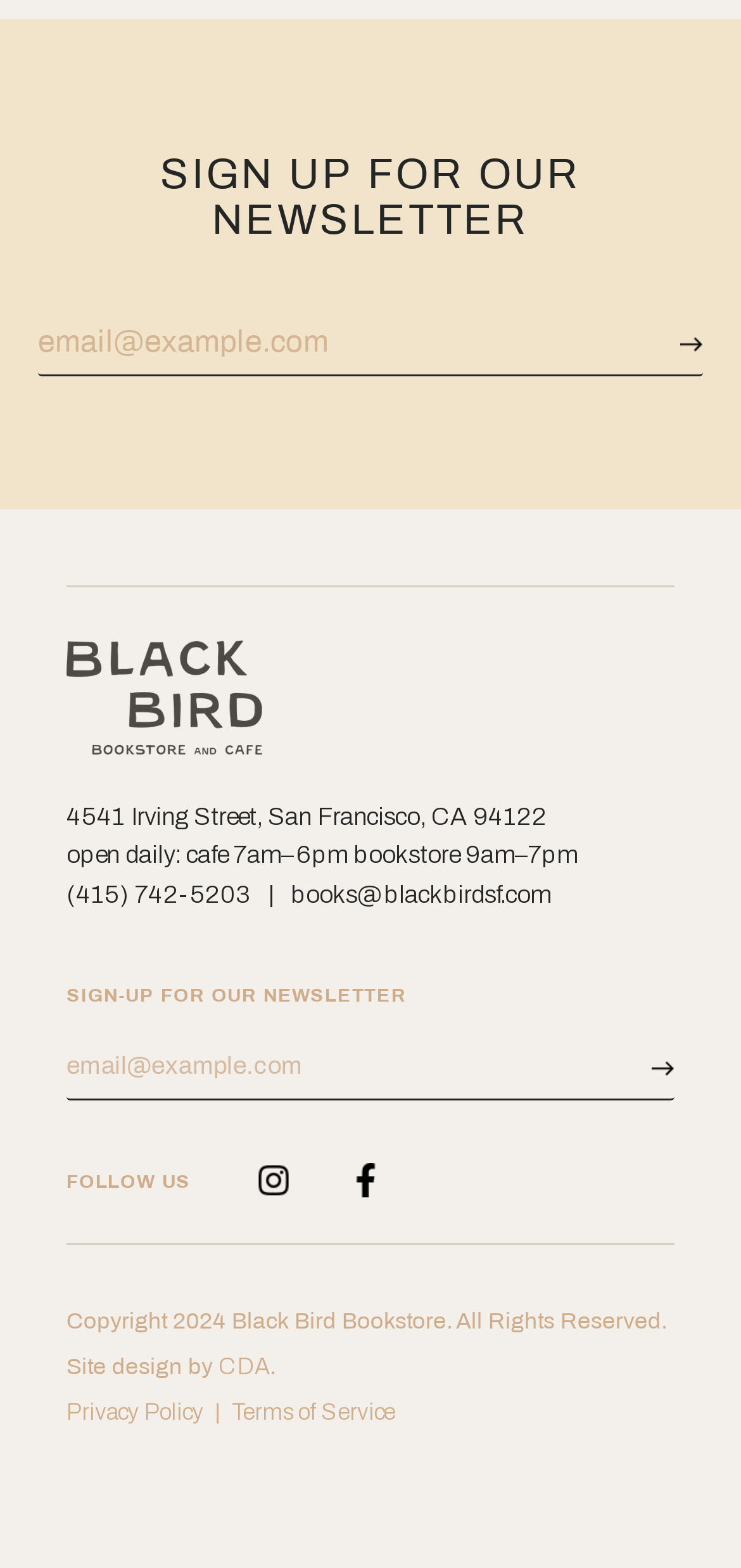Please identify the bounding box coordinates of the region to click in order to complete the task: "Join newsletter". The coordinates must be four float numbers between 0 and 1, specified as [left, top, right, bottom].

[0.918, 0.188, 0.949, 0.251]